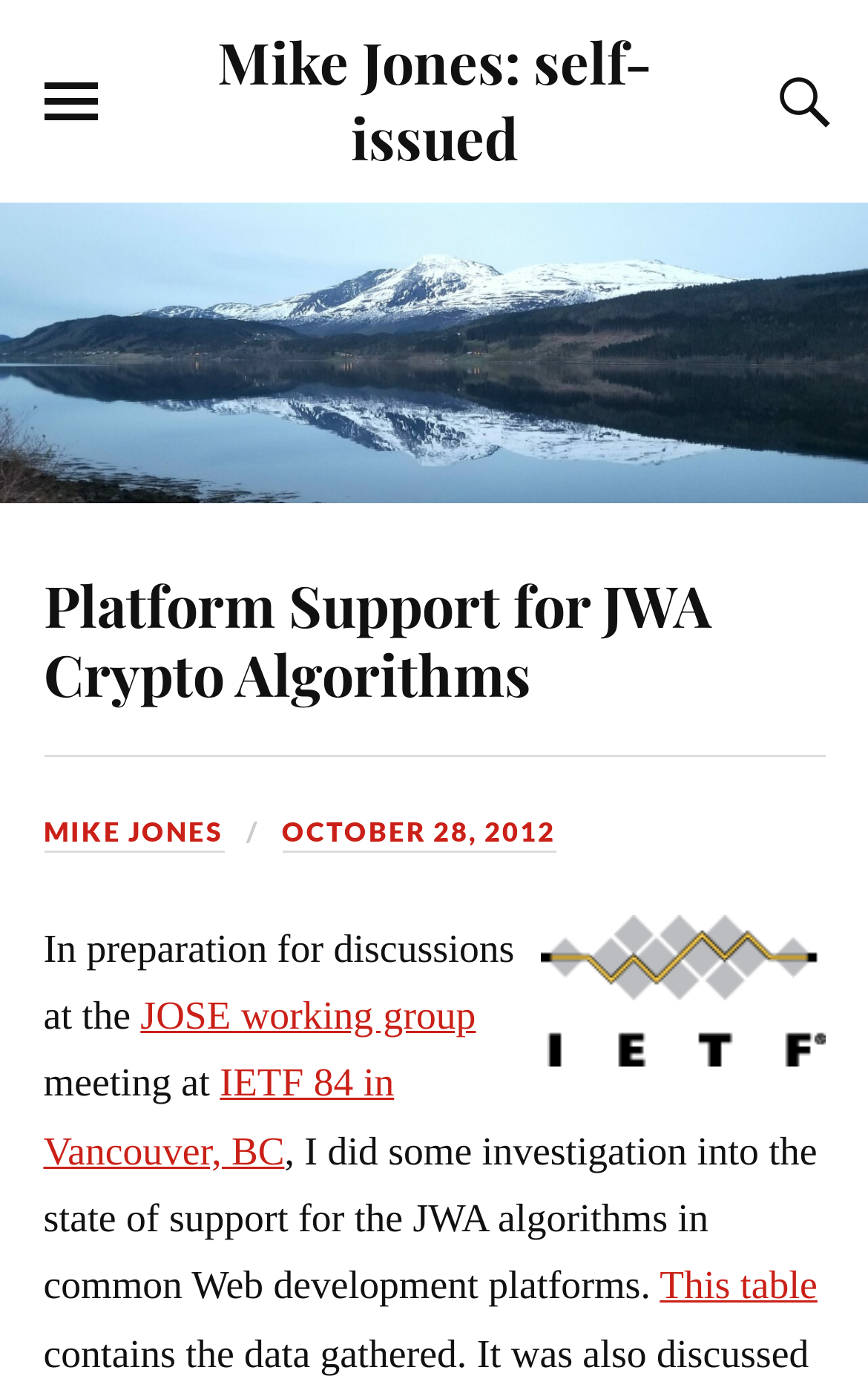Find the bounding box coordinates of the element I should click to carry out the following instruction: "toggle the search field".

[0.888, 0.03, 0.95, 0.117]